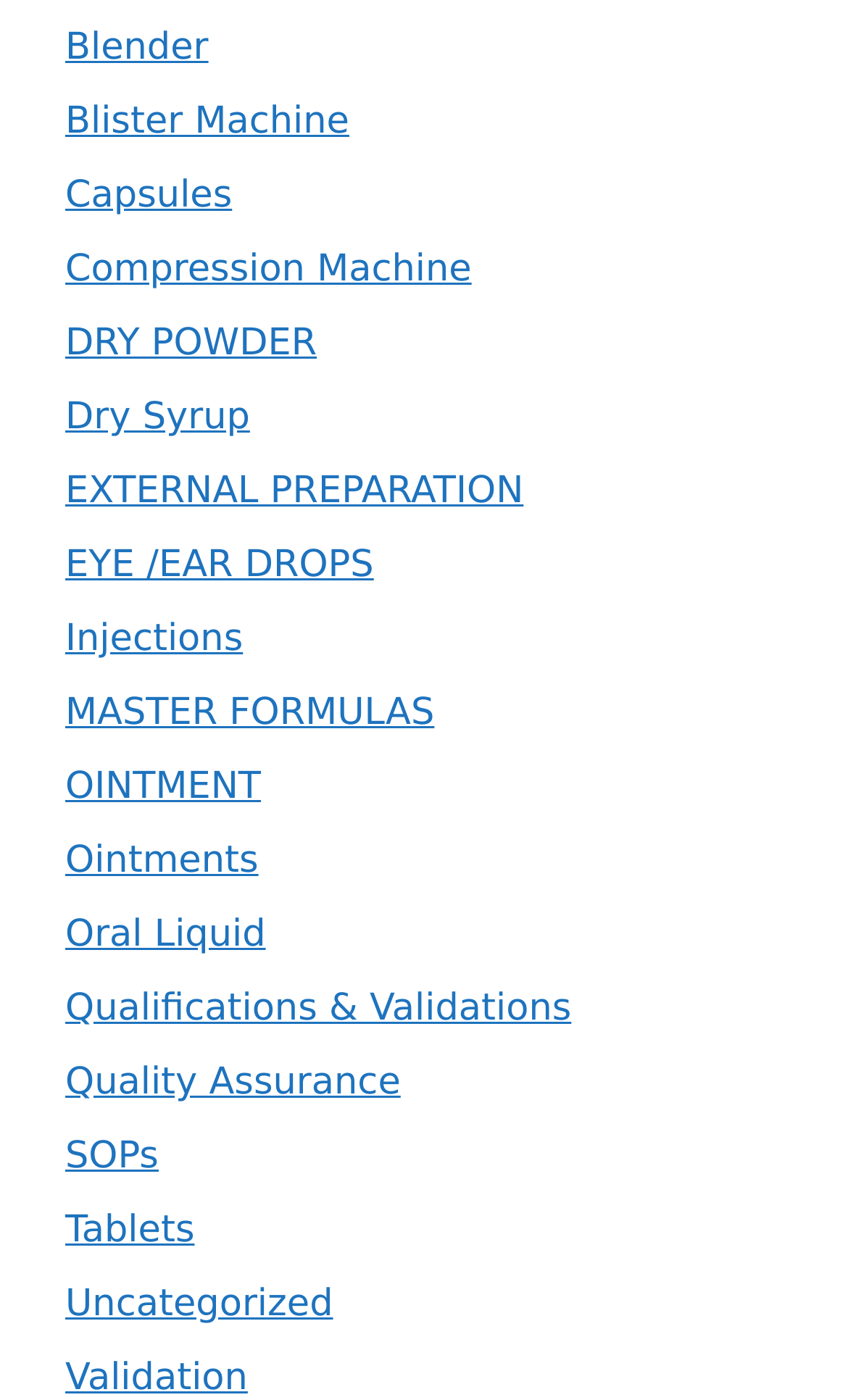What is the category of the last link on the webpage?
Based on the screenshot, answer the question with a single word or phrase.

Uncategorized